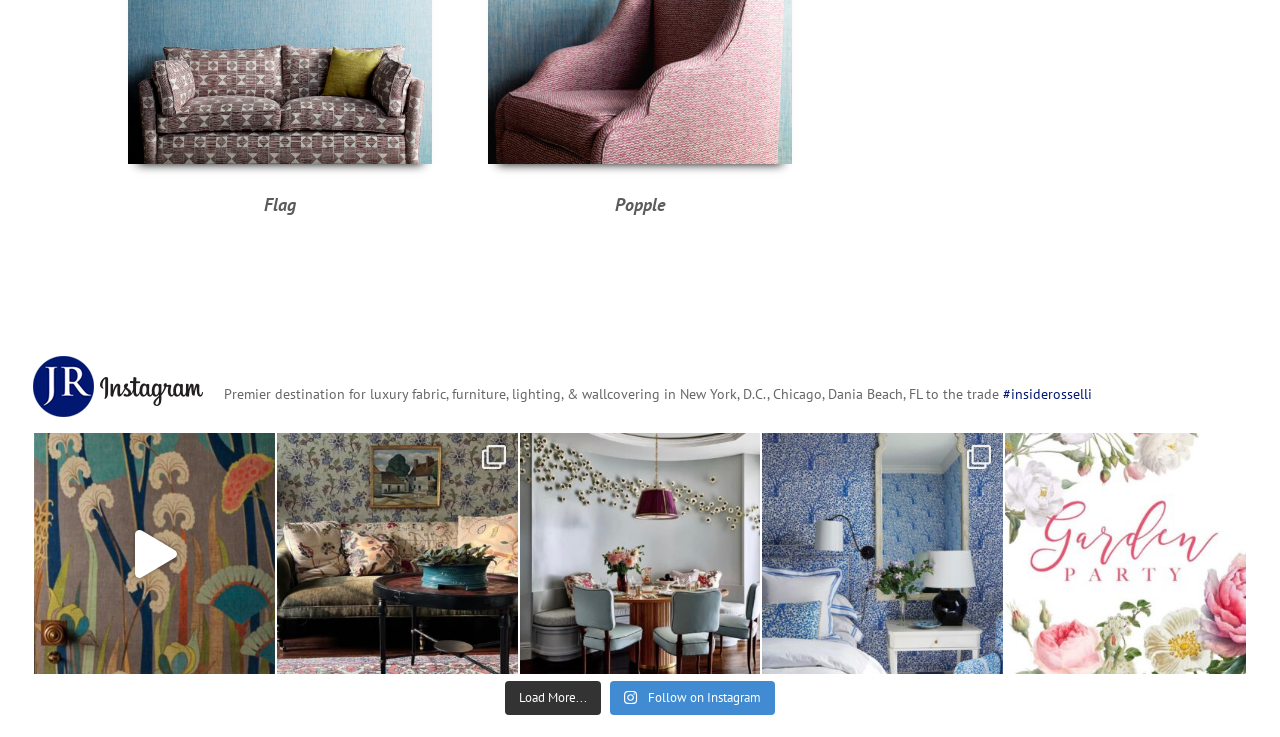Please specify the bounding box coordinates of the clickable section necessary to execute the following command: "Load more content".

[0.395, 0.924, 0.47, 0.97]